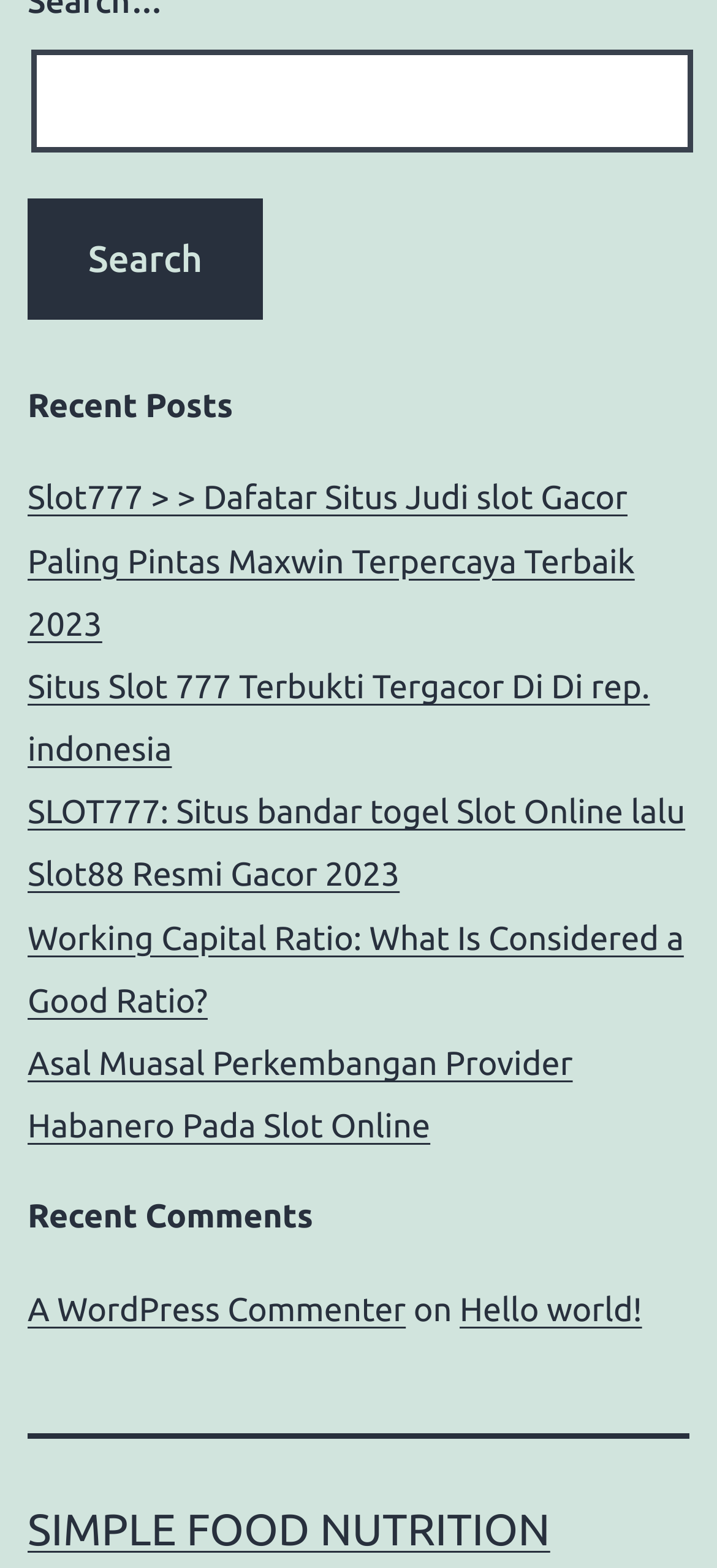How many recent posts are listed?
Please look at the screenshot and answer using one word or phrase.

5